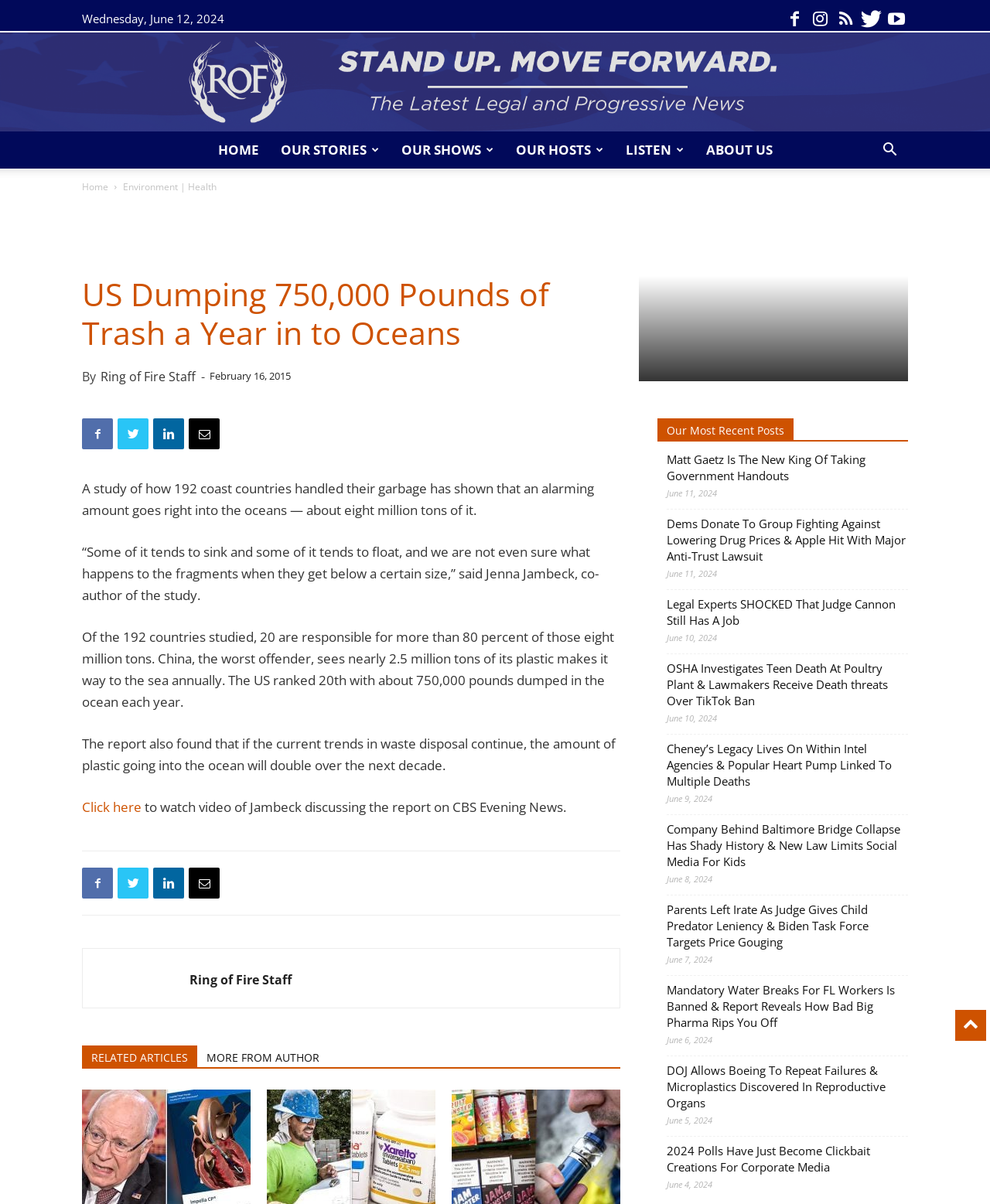Extract the bounding box coordinates of the UI element described: "Our Hosts". Provide the coordinates in the format [left, top, right, bottom] with values ranging from 0 to 1.

[0.51, 0.109, 0.621, 0.14]